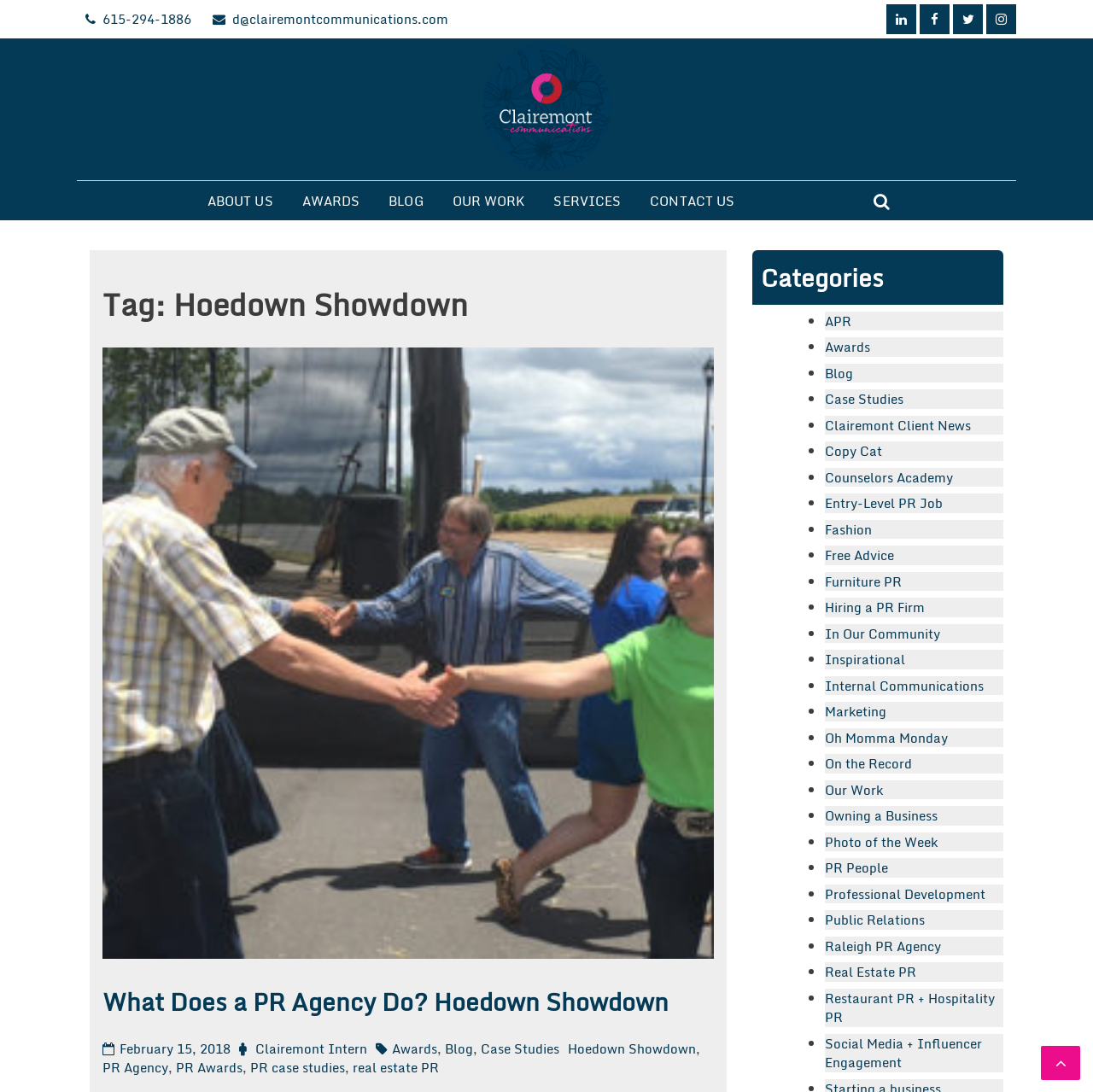Find the bounding box coordinates of the element to click in order to complete the given instruction: "Reply to the 'Playing in difficulties' topic."

None